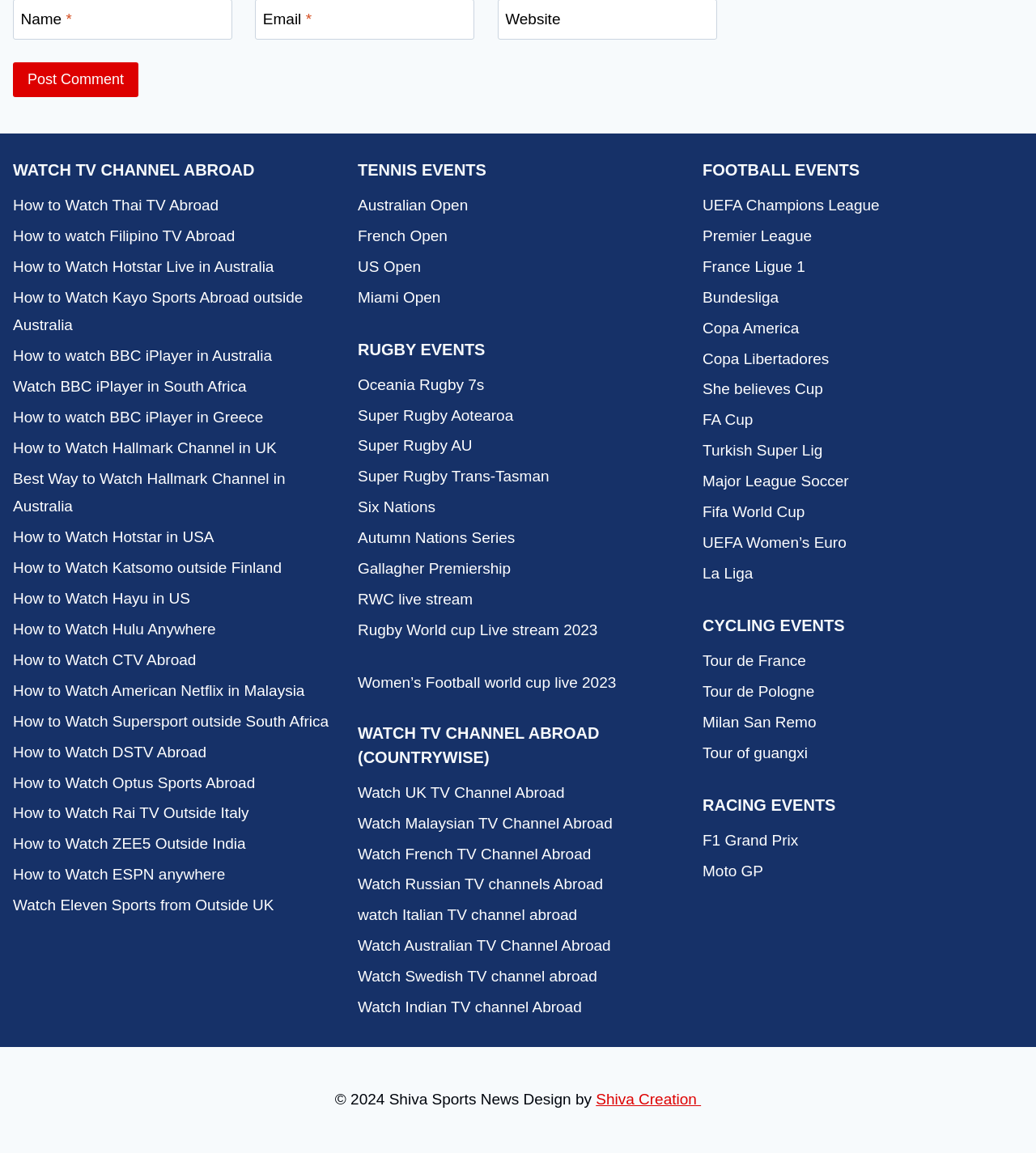Is the website providing information on how to watch the FIFA World Cup?
Using the visual information, respond with a single word or phrase.

Yes